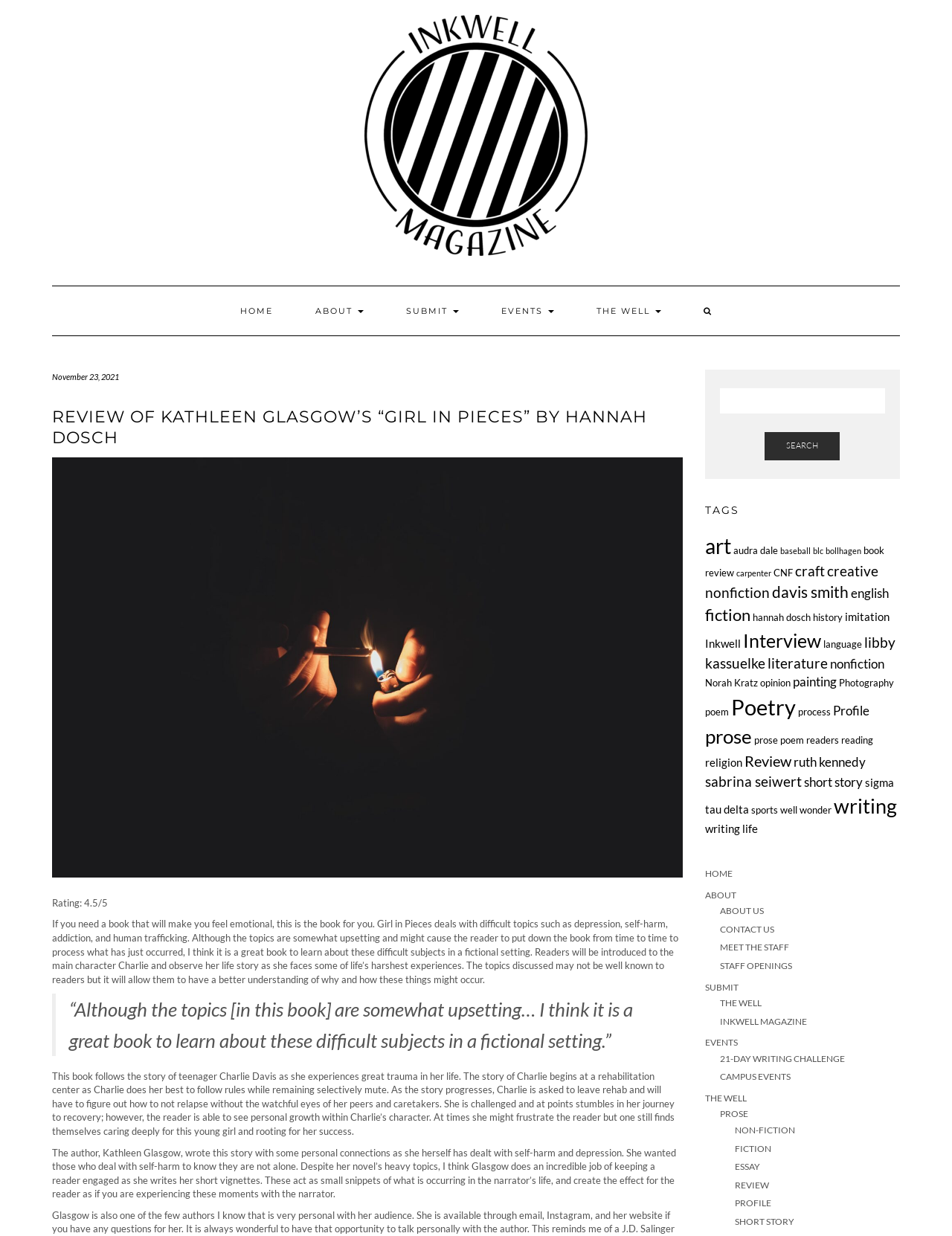What is the name of the author of the book? Please answer the question using a single word or phrase based on the image.

Kathleen Glasgow